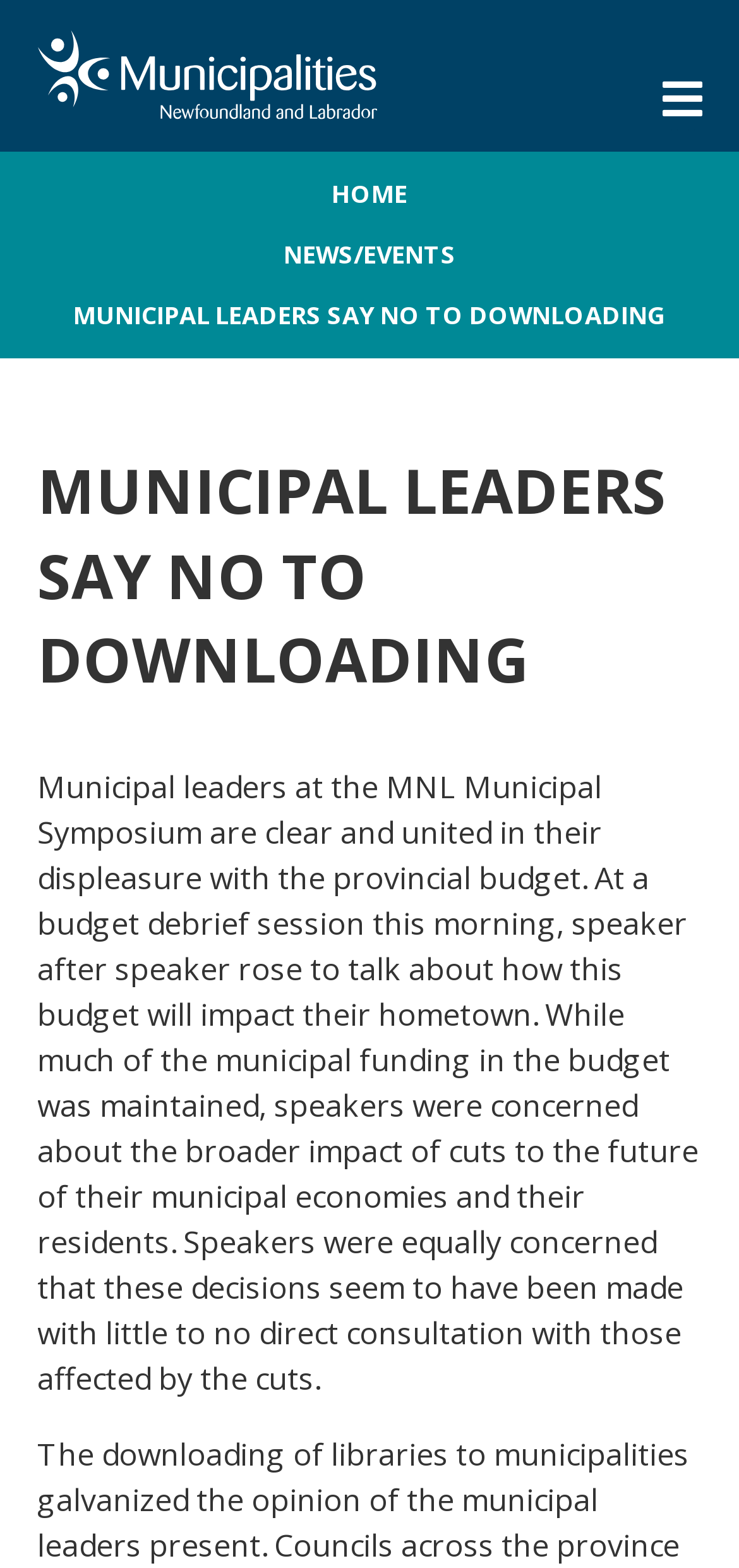Please identify the bounding box coordinates of the element on the webpage that should be clicked to follow this instruction: "Select an option from the dropdown". The bounding box coordinates should be given as four float numbers between 0 and 1, formatted as [left, top, right, bottom].

[0.211, 0.121, 0.789, 0.147]